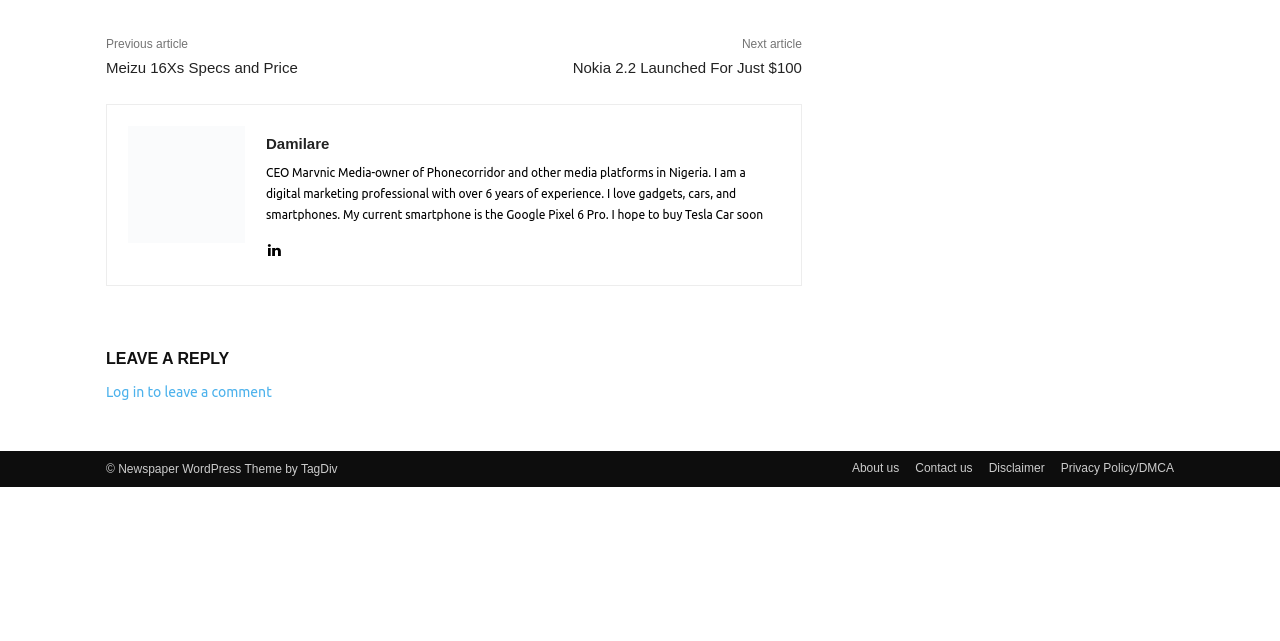Please answer the following question using a single word or phrase: 
What is the current smartphone of the CEO?

Google Pixel 6 Pro